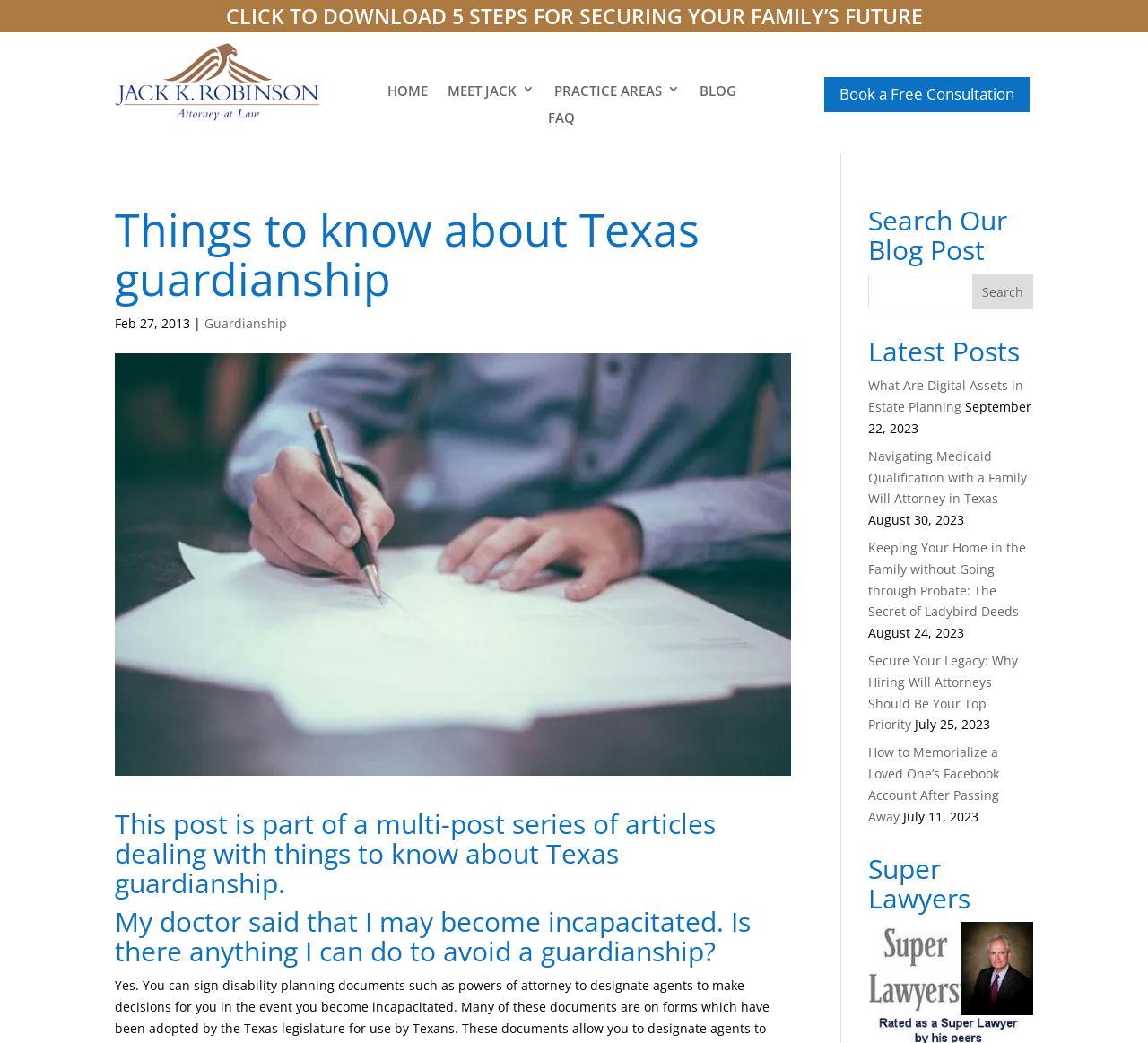Generate the main heading text from the webpage.

Things to know about Texas guardianship